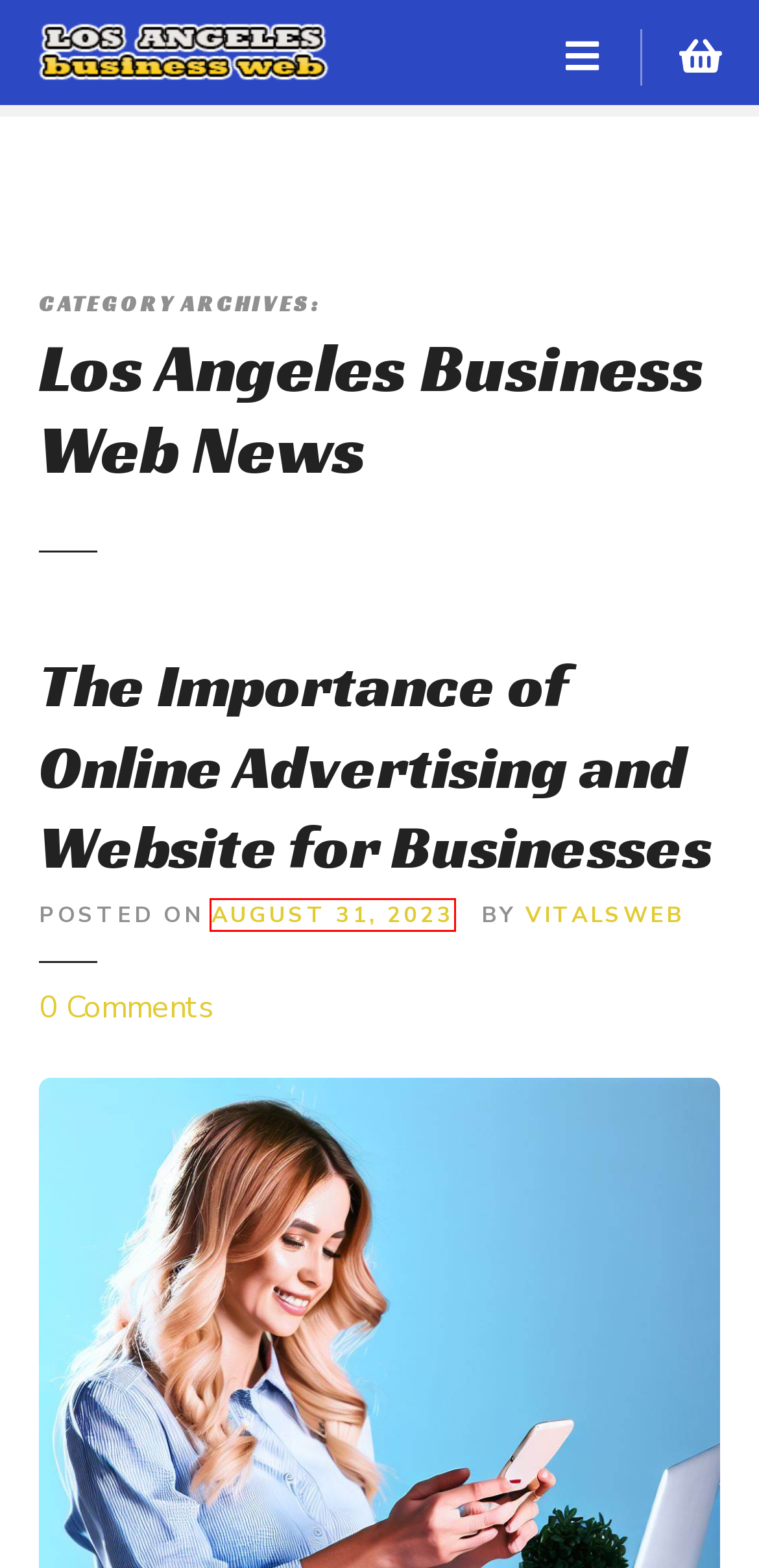Inspect the screenshot of a webpage with a red rectangle bounding box. Identify the webpage description that best corresponds to the new webpage after clicking the element inside the bounding box. Here are the candidates:
A. Completing Signup and Checkout Process - Los Angeles Business Web
B. Add or Edit Business Listings Process - Los Angeles Business Web
C. Entertainment and Sports Archives - Los Angeles Business Web
D. Uncategorized Archives - Los Angeles Business Web
E. The Importance of Online Advertising and Website for Businesses - Los Angeles Business Web
F. Los Angeles Local Business Directory - Los Angeles Business Web
G. What is a Local Company Directory?
H. Unlocking the Potential of Your Business with a Listing in Local Business Directory

F